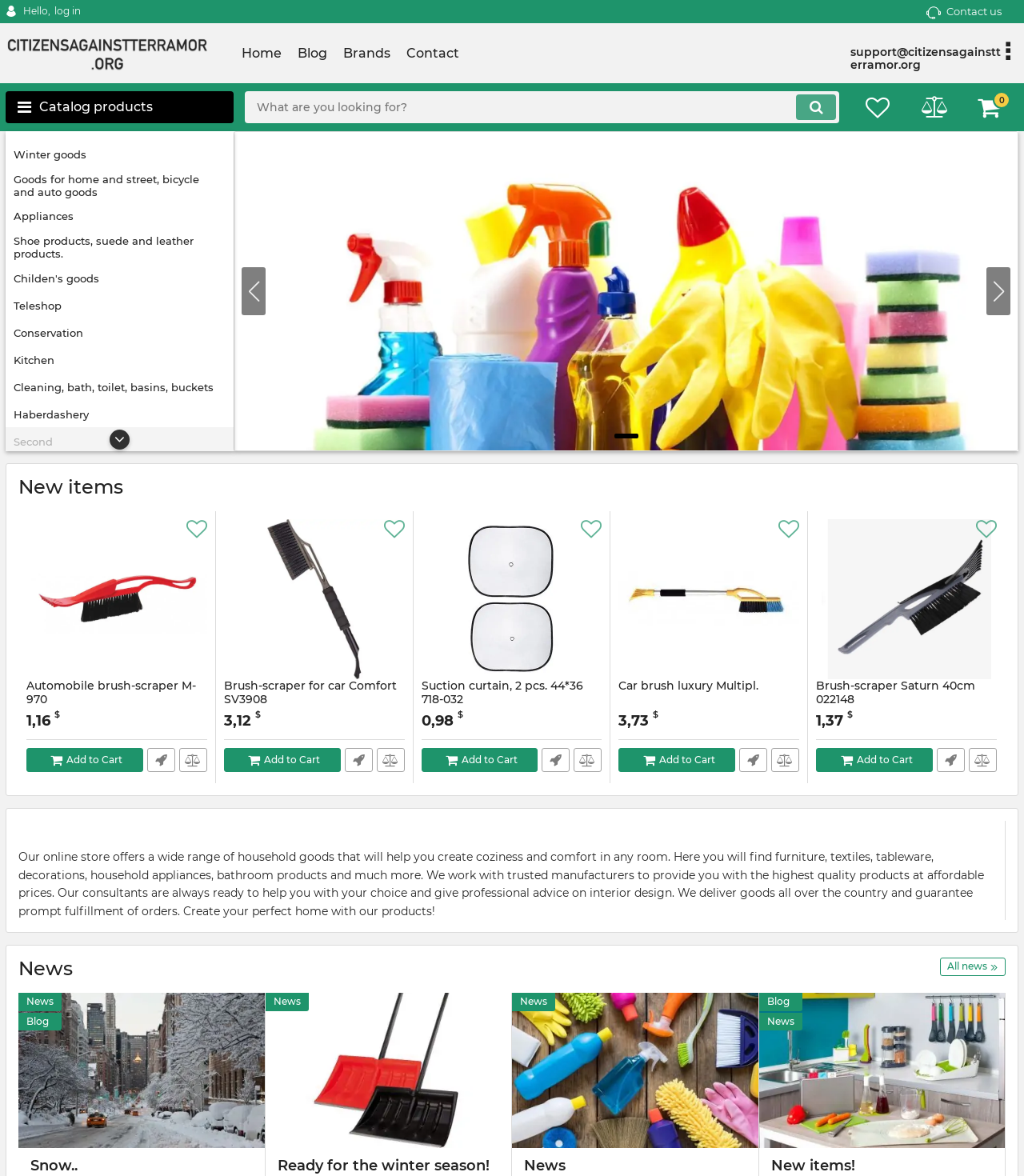Can you identify the bounding box coordinates of the clickable region needed to carry out this instruction: 'Click on the 'Home' link'? The coordinates should be four float numbers within the range of 0 to 1, stated as [left, top, right, bottom].

None